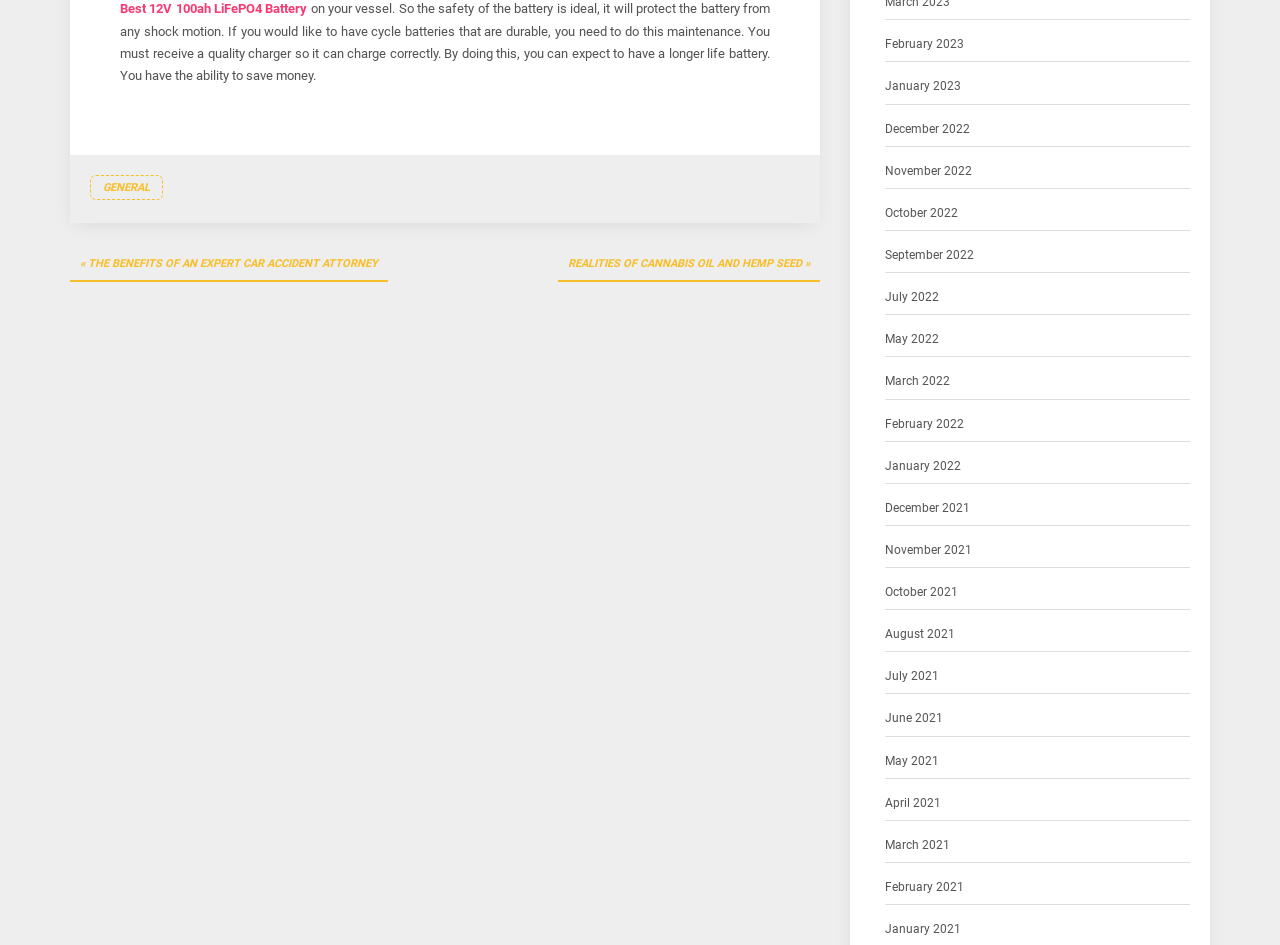Please identify the bounding box coordinates of the element I should click to complete this instruction: 'Browse posts from January 2022'. The coordinates should be given as four float numbers between 0 and 1, like this: [left, top, right, bottom].

[0.691, 0.482, 0.751, 0.505]